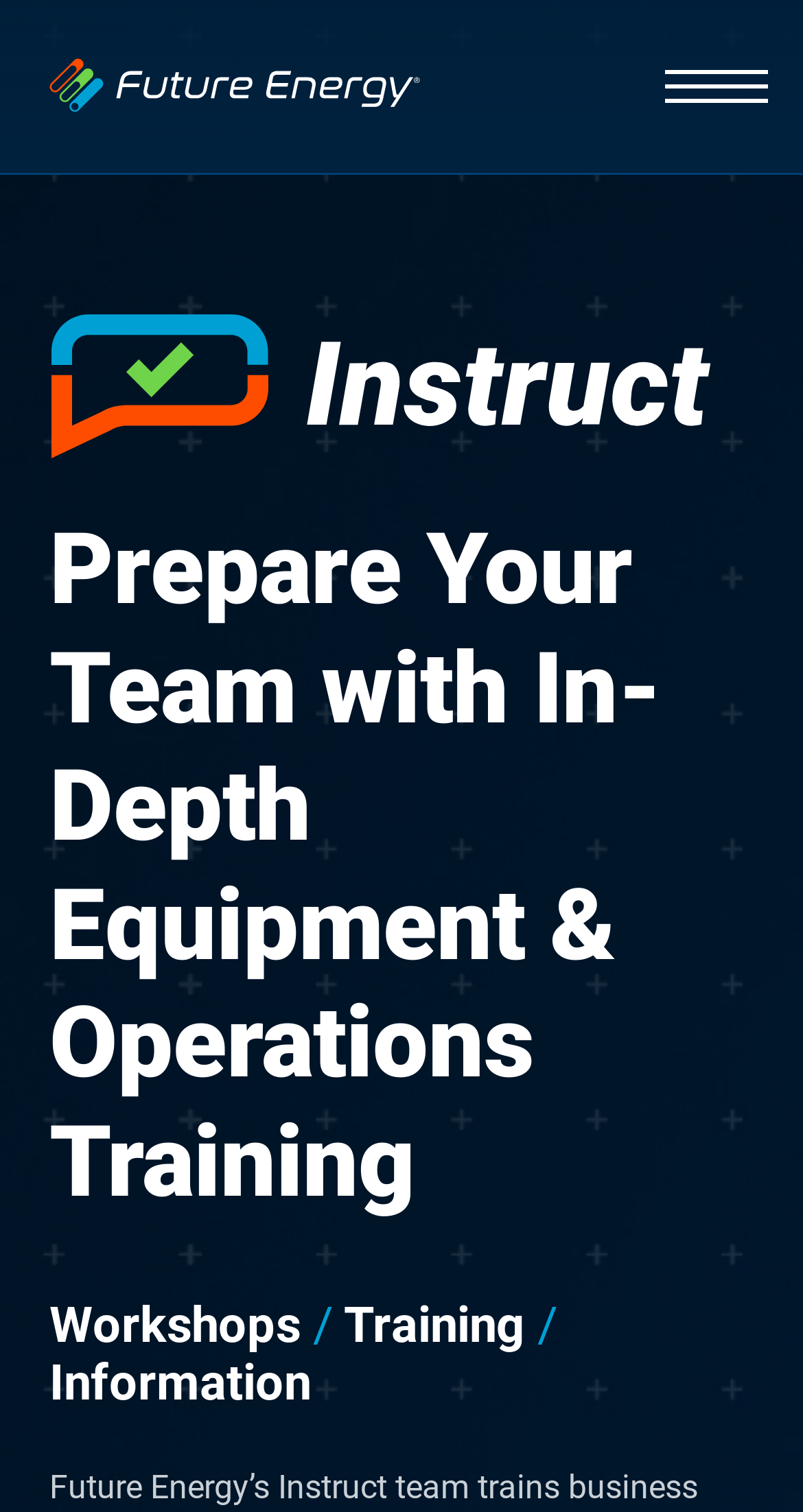Identify the bounding box coordinates for the element you need to click to achieve the following task: "Go to Industries". Provide the bounding box coordinates as four float numbers between 0 and 1, in the form [left, top, right, bottom].

[0.0, 0.001, 0.769, 0.089]